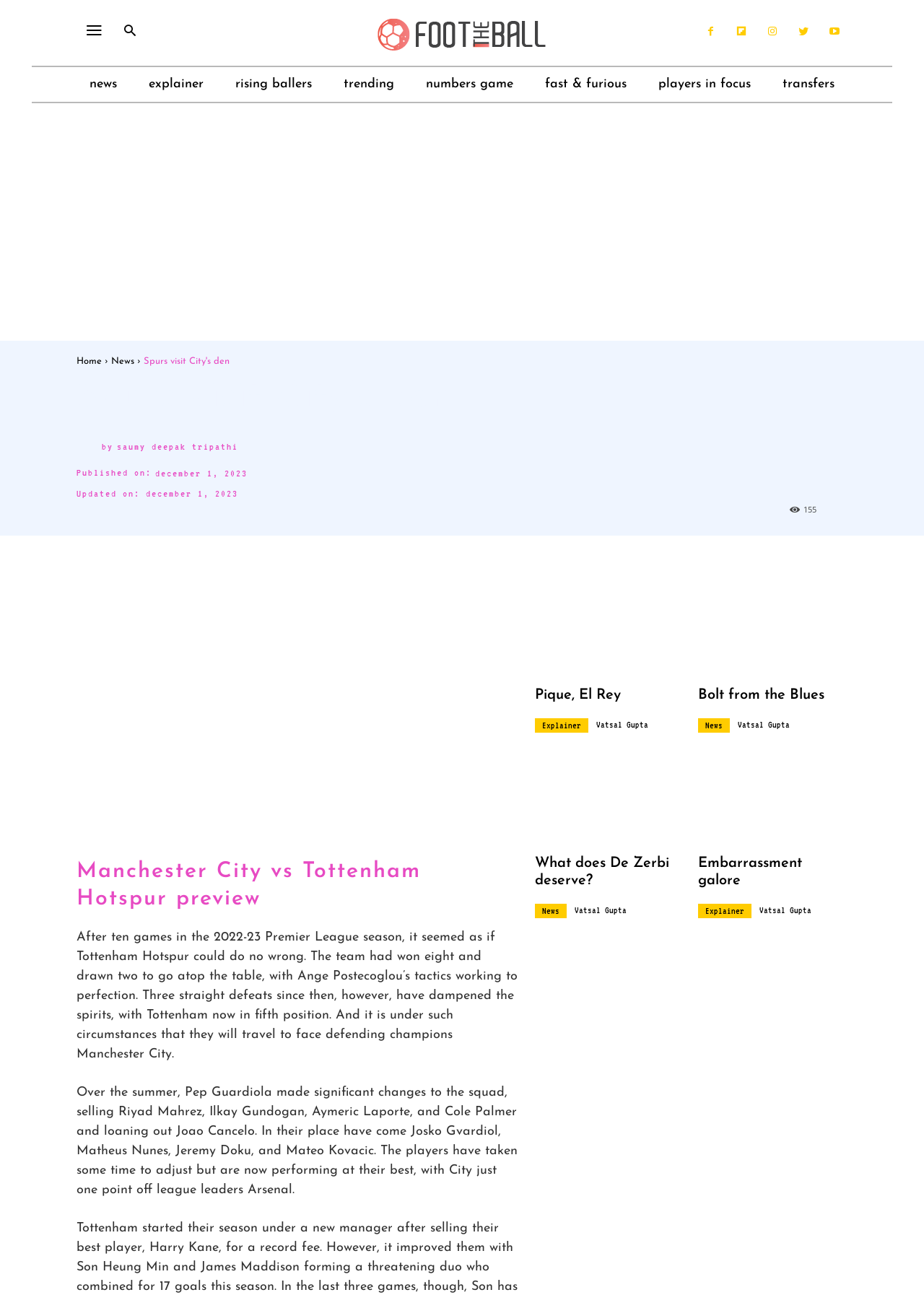Generate a comprehensive description of the webpage.

This webpage is a sports news article previewing a Premier League match between Manchester City and Tottenham Hotspur. At the top, there is a menu button, a search button, and a link to the website's logo, "Foottheball", accompanied by an image. Below this, there are several links to different sections of the website, including "news", "explainer", and "rising ballers".

The main content of the webpage is divided into two sections. On the left, there is a heading that reads "Spurs visit City's den" and an image of the author, Saumy Deepak Tripathi. Below this, there is a publication date and time, as well as a "Share" button and several social media links.

On the right, there is a large image related to the Manchester City vs Tottenham Hotspur match. Above this image, there is a heading that reads "Manchester City vs Tottenham Hotspur preview". The article itself is divided into two paragraphs, discussing Tottenham's recent performances and Manchester City's squad changes.

Below the article, there are several links to other news articles, including "Pique, El Rey", "Bolt from the Blues", "What does De Zerbi deserve?", and "Embarrassment galore". Each of these links has a corresponding heading and is accompanied by the author's name, Vatsal Gupta.